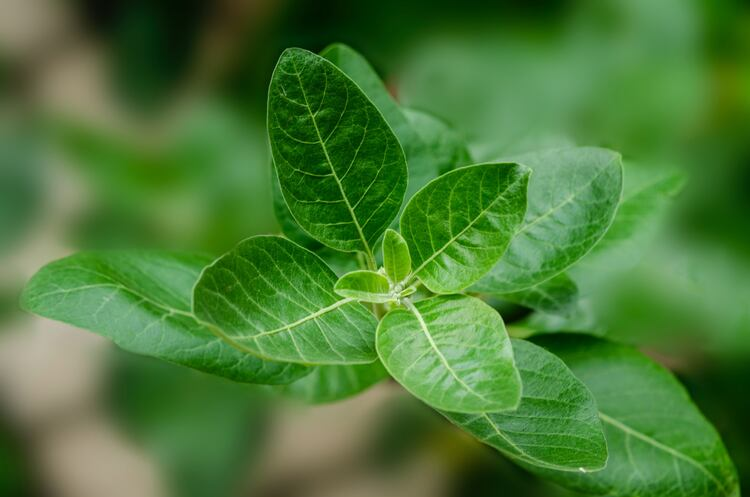Please examine the image and provide a detailed answer to the question: What is Ashwagandha celebrated for?

According to the caption, Ashwagandha is celebrated for its adaptogenic properties, which means it has the ability to help the body adapt to stress and anxiety, promoting emotional balance and overall well-being.